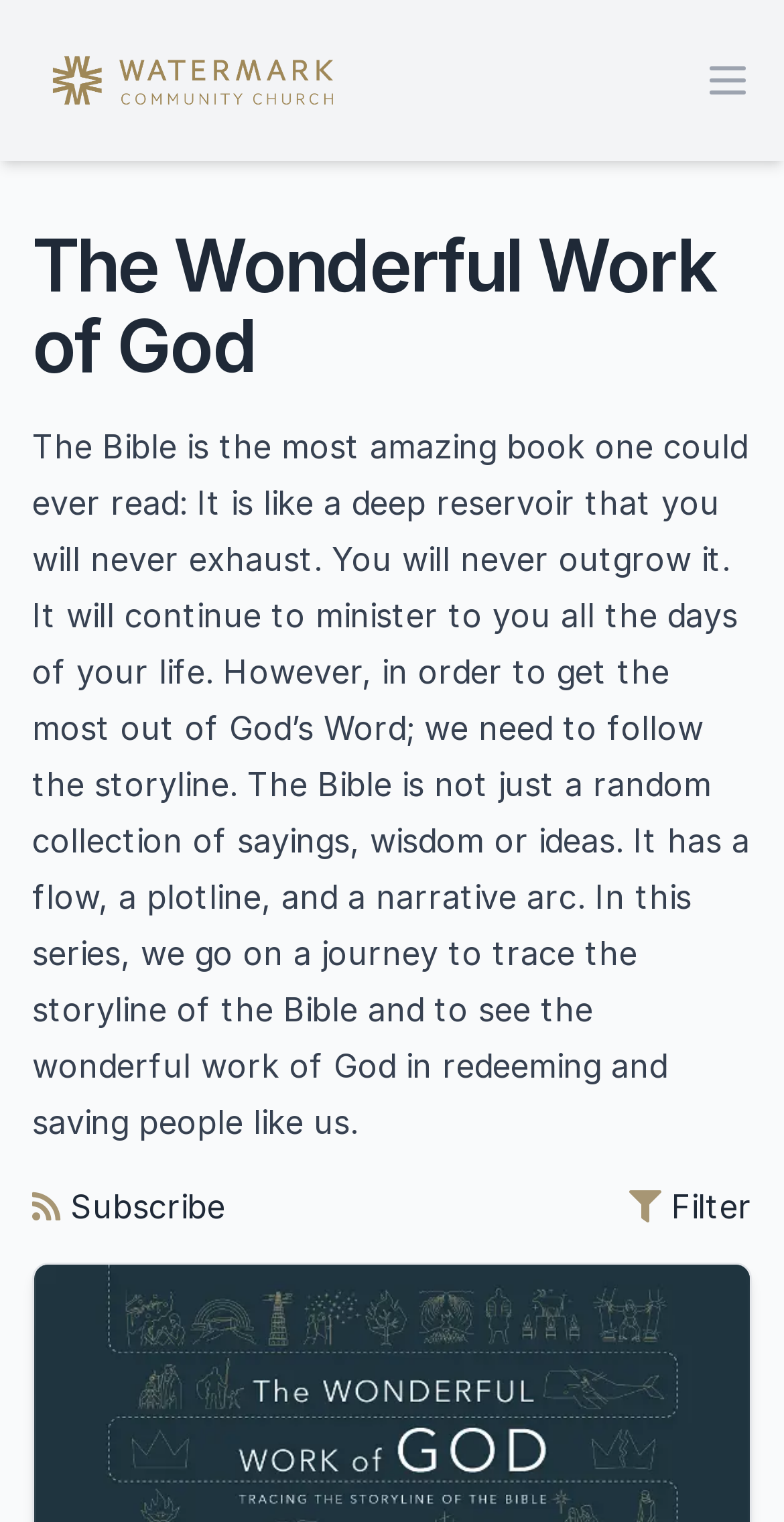What is the purpose of the 'Filter' button?
Please give a detailed and elaborate answer to the question.

I inferred the answer by looking at the context of the 'Filter' button, which is placed near the 'Subscribe' button and the sermon series description, suggesting that it is used to filter or categorize the sermons.